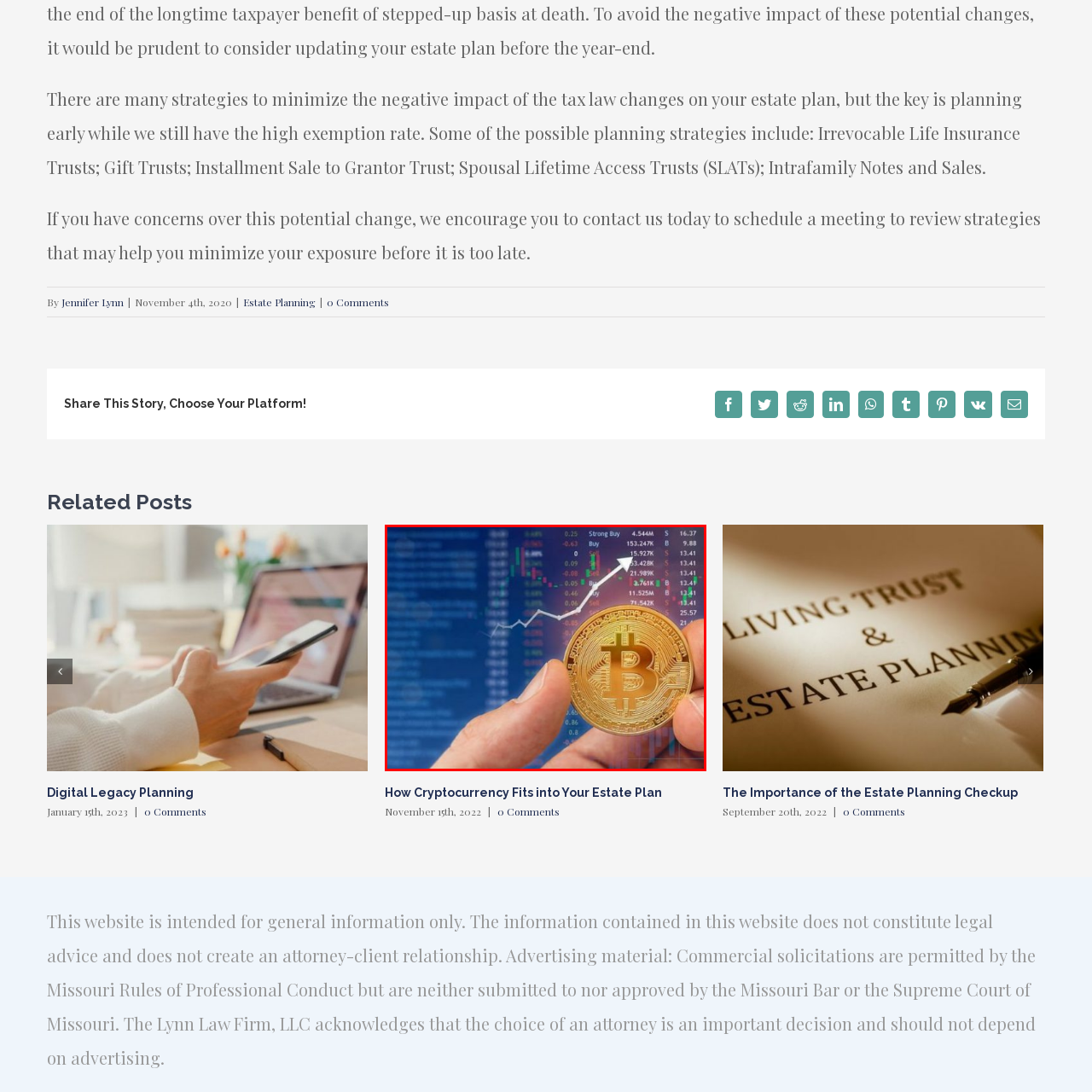What does the image suggest about wealth management?
Refer to the image highlighted by the red box and give a one-word or short-phrase answer reflecting what you see.

A modern approach